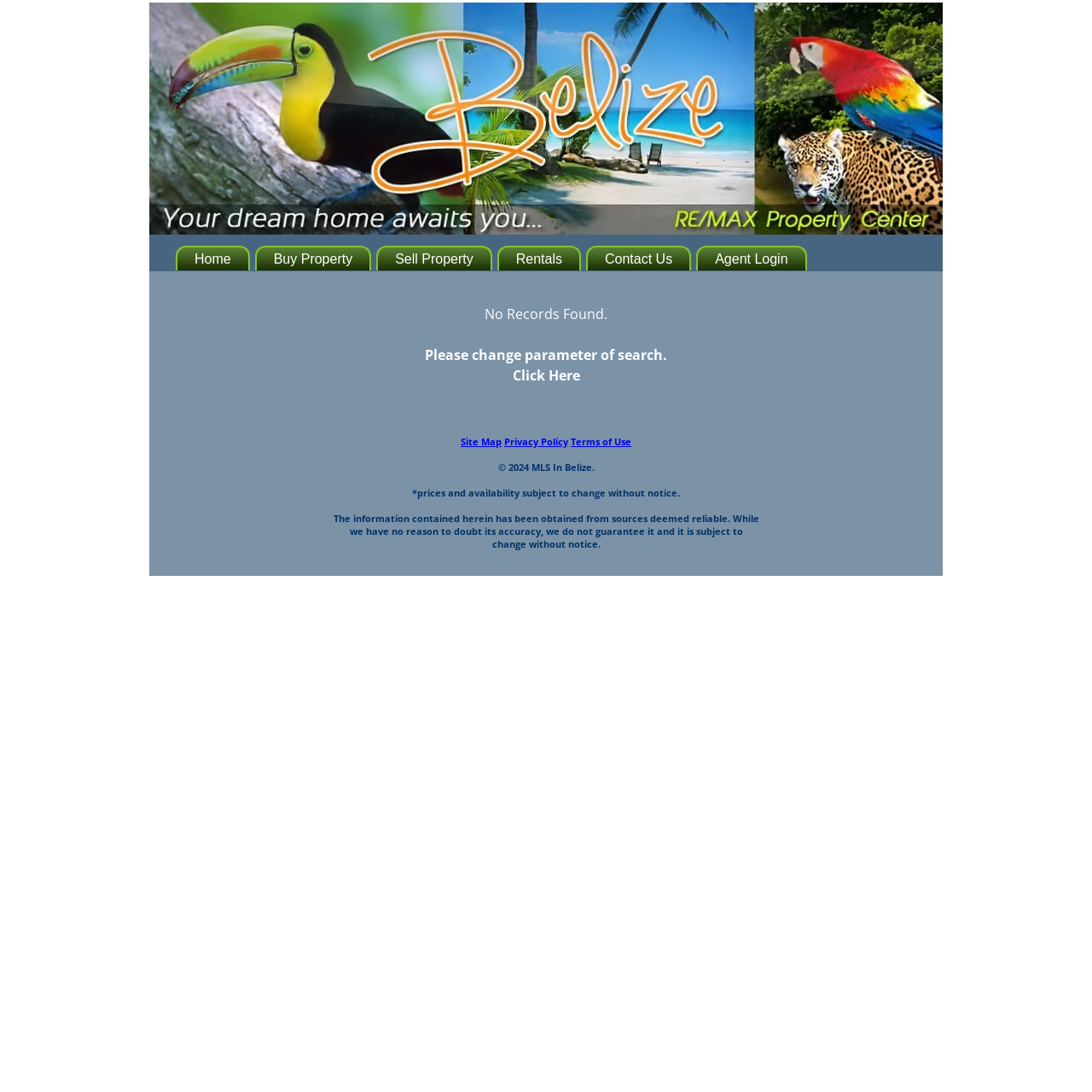Generate a thorough caption that explains the contents of the webpage.

This webpage appears to be a real estate website, specifically focused on properties in Belize. At the top of the page, there is a header section that spans almost the entire width of the page, containing a logo and a navigation menu. The logo is an image with the text "realestate properties in belize" and is positioned at the top-left corner of the header. The navigation menu consists of seven links: "Home", "Buy Property", "Sell Property", "Rentals", "Contact Us", and "Agent Login", which are arranged horizontally and centered within the header.

Below the header, there is a section that takes up about half of the page's height, containing a message that says "No Records Found. Please change parameter of search. Click Here". This section is centered horizontally and has a link to change the search parameter.

At the bottom of the page, there is a footer section that spans the entire width of the page. The footer contains several links, including "Site Map", "Privacy Policy", and "Terms of Use", which are arranged horizontally and centered within the footer. Additionally, there is a copyright notice that reads "© 2024 MLS In Belize" and a disclaimer that explains the accuracy and reliability of the information provided on the website.